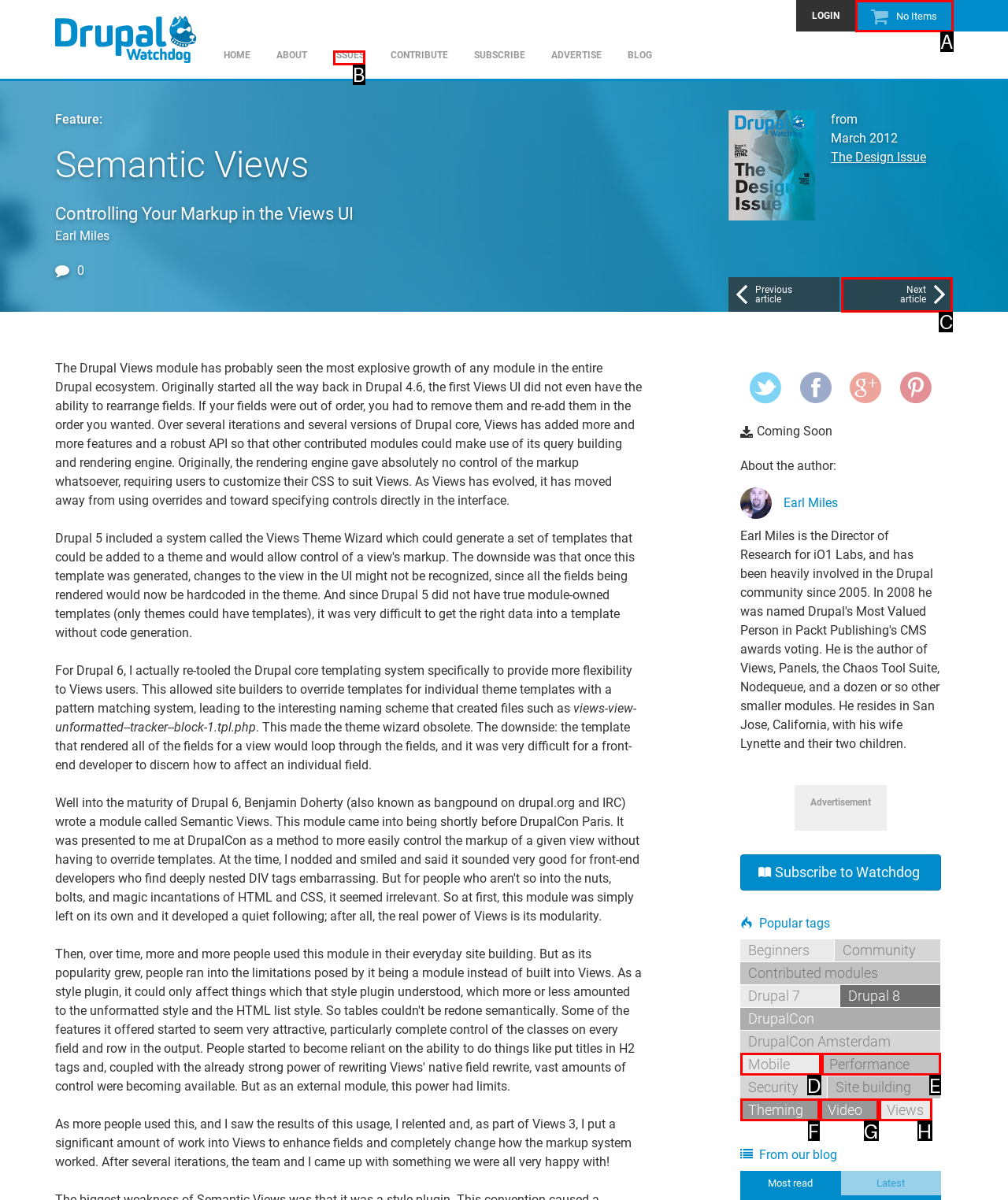Find the option you need to click to complete the following instruction: Click on the 'Next article' link
Answer with the corresponding letter from the choices given directly.

C